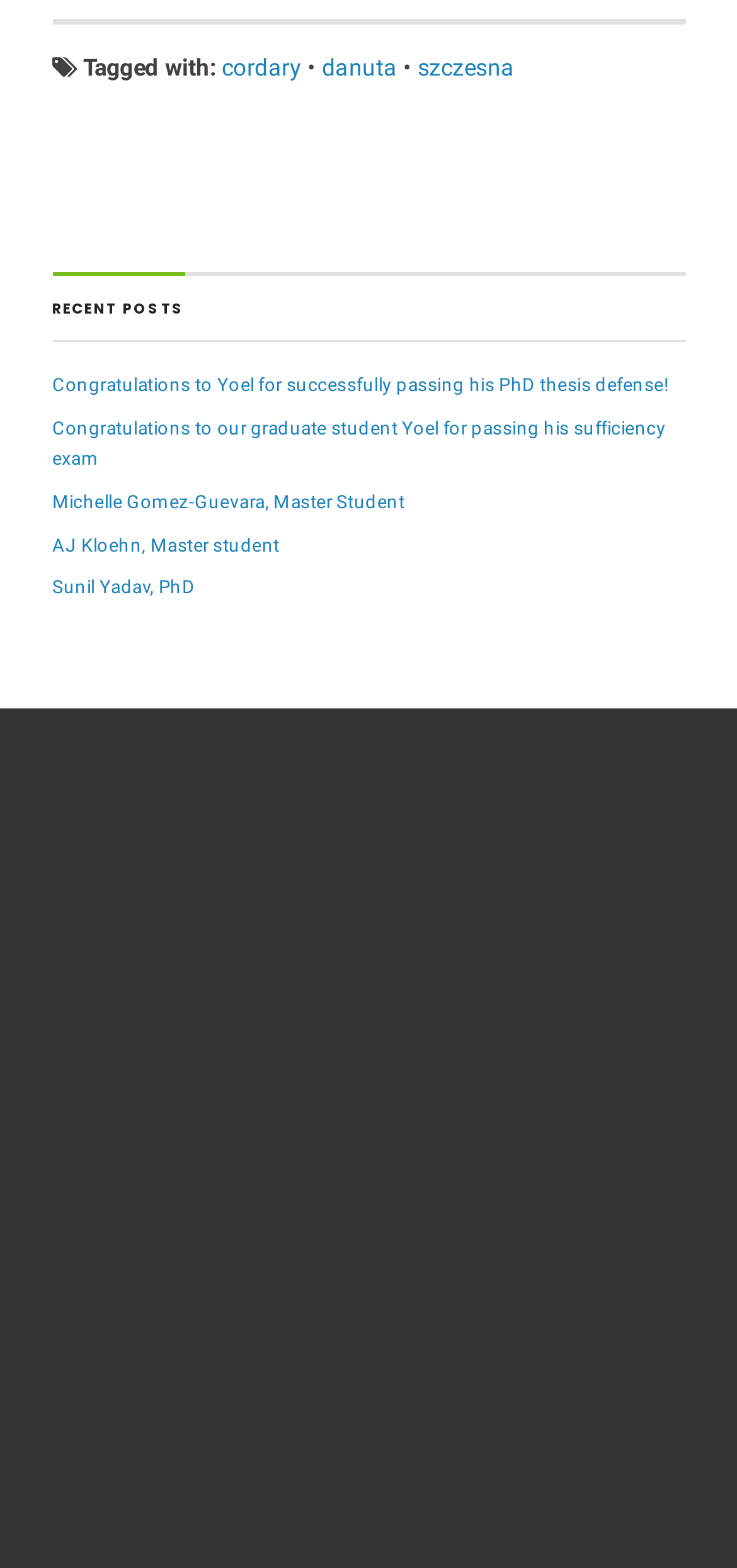Utilize the details in the image to give a detailed response to the question: Who is the collaborator with the longest name?

I looked at the list of collaborators under the 'COLLABORATORS' heading and found that Grzegorz (Greg) Sawicki, PhD has the longest name.